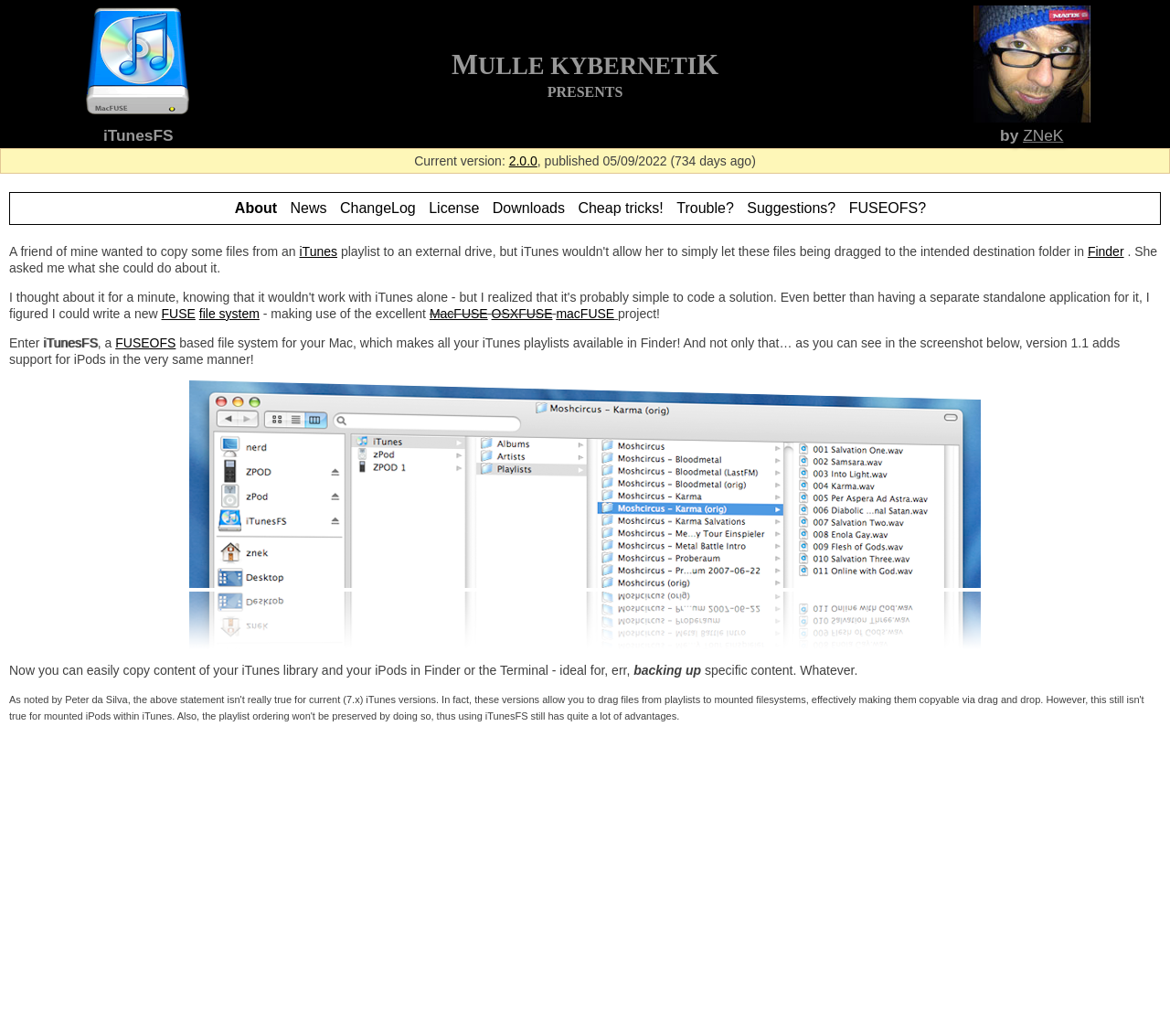Given the element description, predict the bounding box coordinates in the format (top-left x, top-left y, bottom-right x, bottom-right y), using floating point numbers between 0 and 1: FUSE

[0.138, 0.296, 0.167, 0.31]